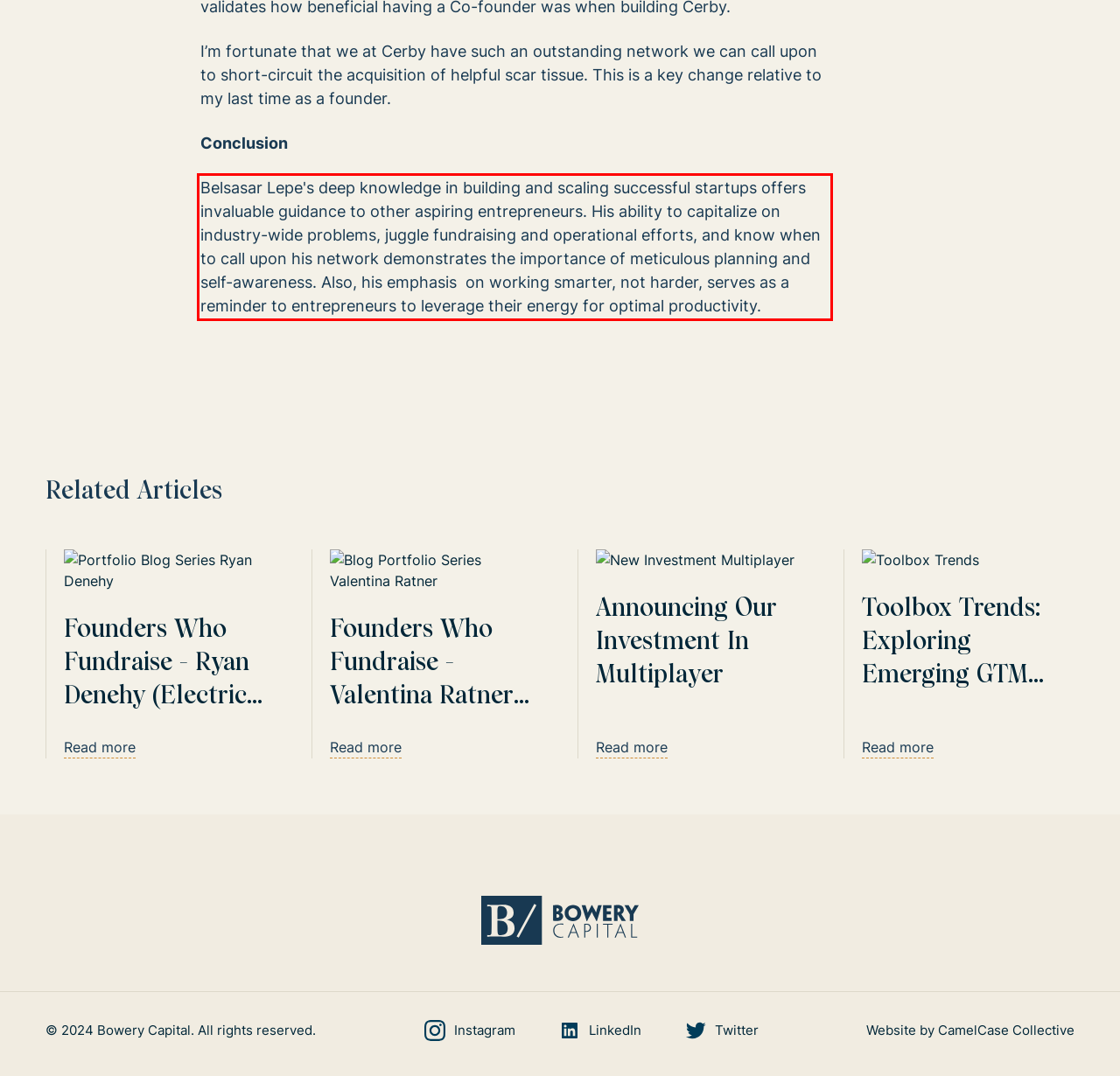Please perform OCR on the text within the red rectangle in the webpage screenshot and return the text content.

Belsasar Lepe's deep knowledge in building and scaling successful startups offers invaluable guidance to other aspiring entrepreneurs. His ability to capitalize on industry-wide problems, juggle fundraising and operational efforts, and know when to call upon his network demonstrates the importance of meticulous planning and self-awareness. Also, his emphasis ‌ on working smarter, not harder, serves as a reminder to entrepreneurs to leverage their energy for optimal productivity.